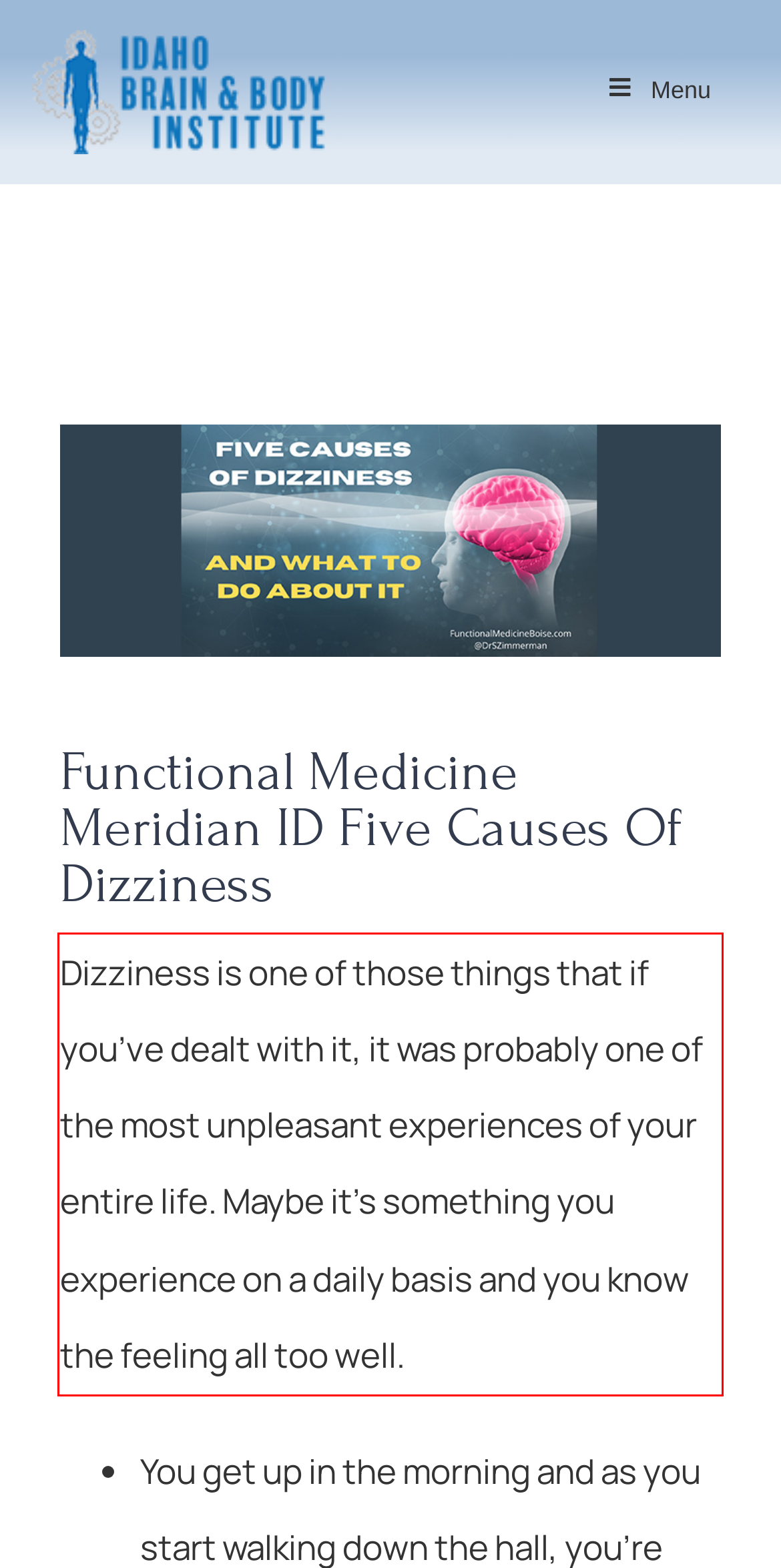Identify the text within the red bounding box on the webpage screenshot and generate the extracted text content.

Dizziness is one of those things that if you’ve dealt with it, it was probably one of the most unpleasant experiences of your entire life. Maybe it’s something you experience on a daily basis and you know the feeling all too well.